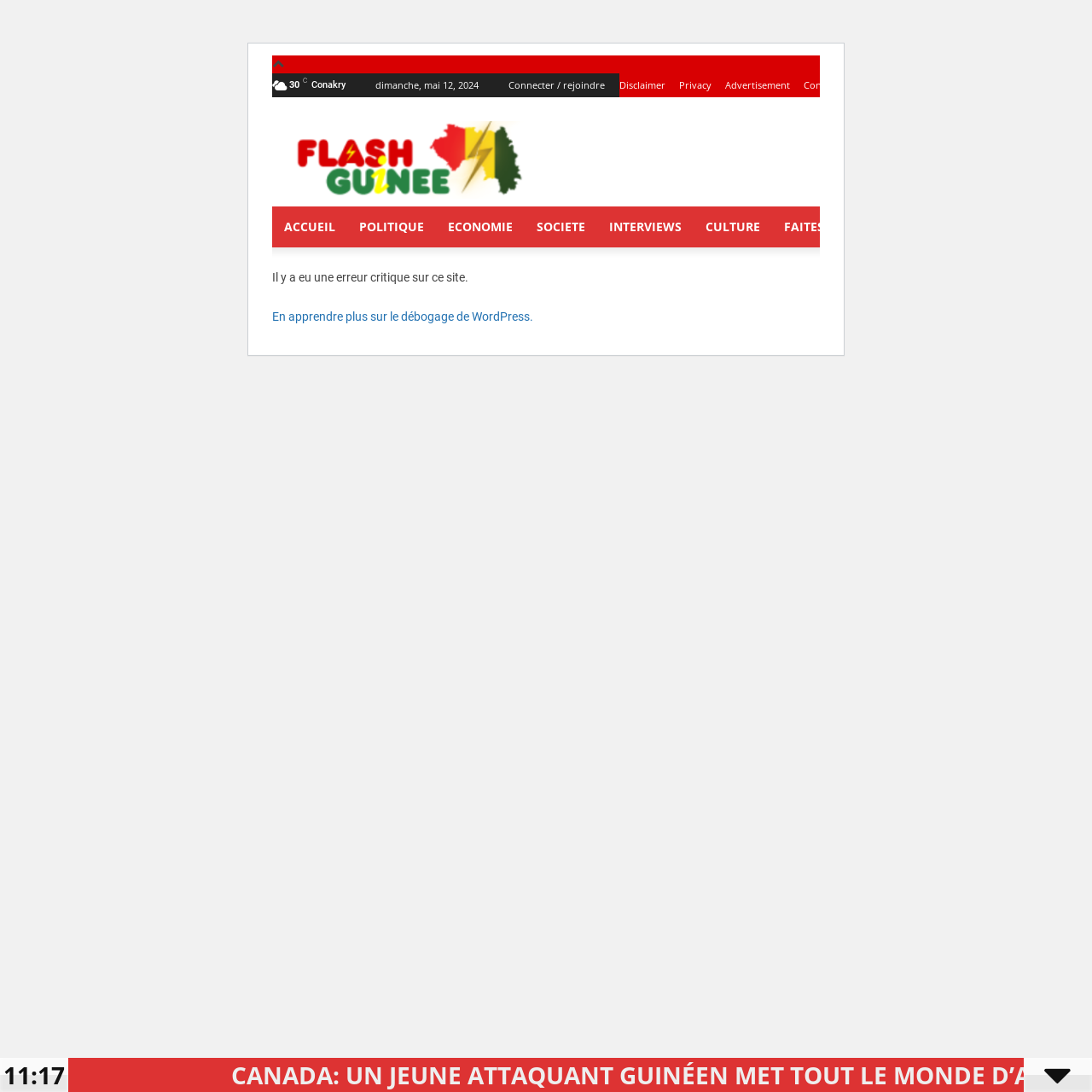Determine the bounding box coordinates for the area that needs to be clicked to fulfill this task: "Click on the En apprendre plus sur le débogage de WordPress link". The coordinates must be given as four float numbers between 0 and 1, i.e., [left, top, right, bottom].

[0.249, 0.283, 0.488, 0.296]